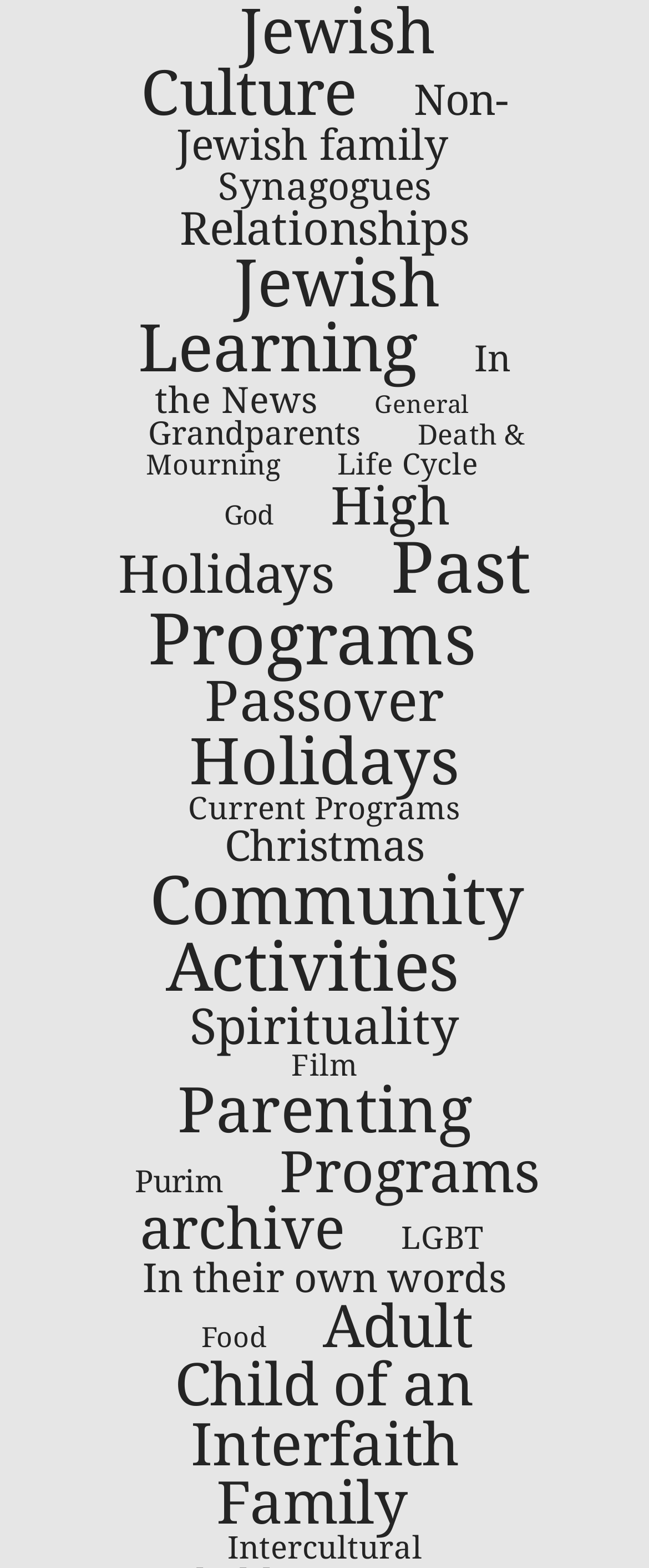Show the bounding box coordinates for the element that needs to be clicked to execute the following instruction: "View In the News articles". Provide the coordinates in the form of four float numbers between 0 and 1, i.e., [left, top, right, bottom].

[0.238, 0.216, 0.787, 0.268]